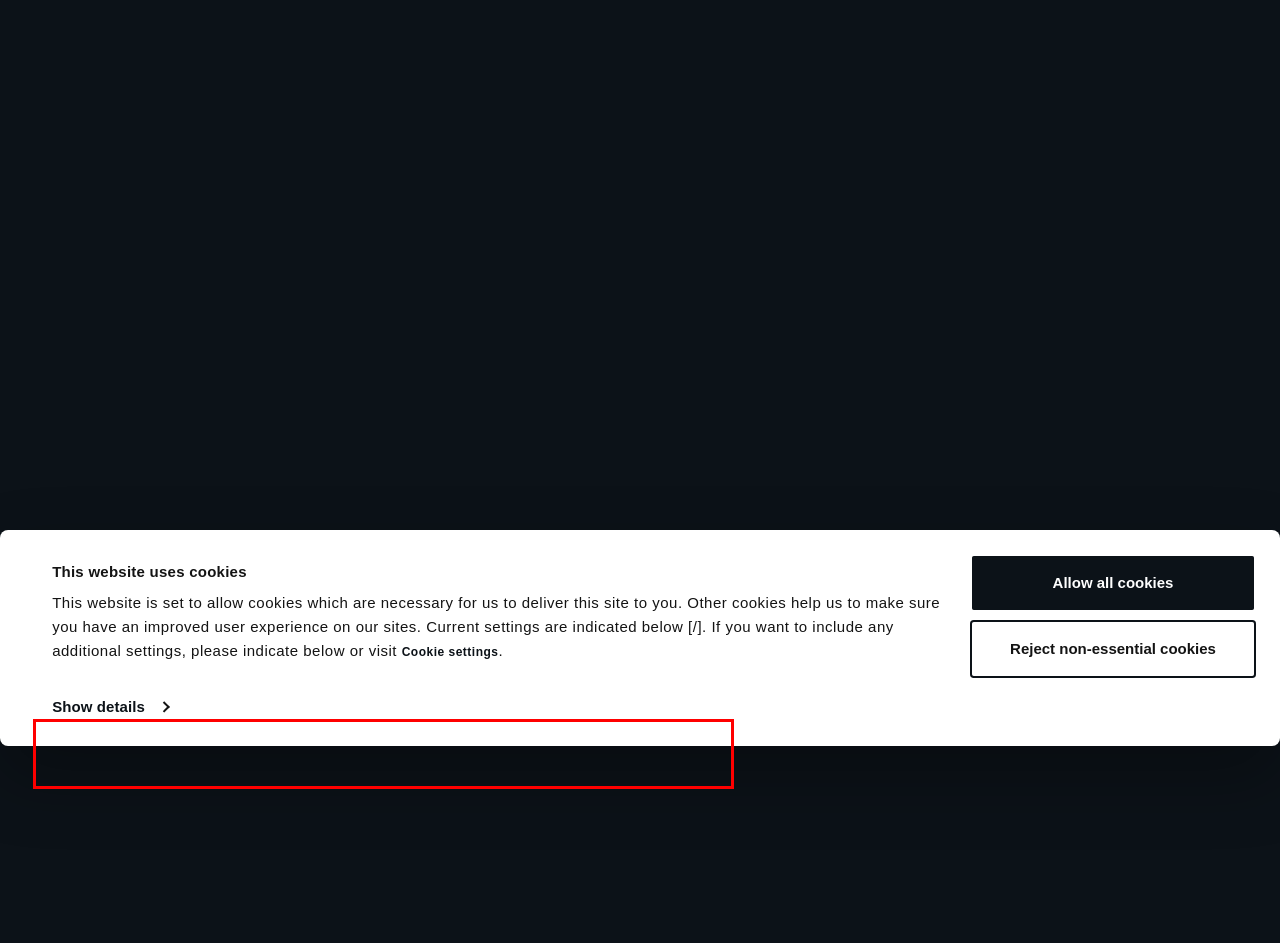You have a screenshot of a webpage with a red bounding box. Use OCR to generate the text contained within this red rectangle.

Notes: At the start of April 2010, SIPS had around 27,000 members, including 14,000 deferred members and 13,000 pensioners and TIGPS had around 36,000 members, including 16,500 deferred members and 19,500 pensioners.